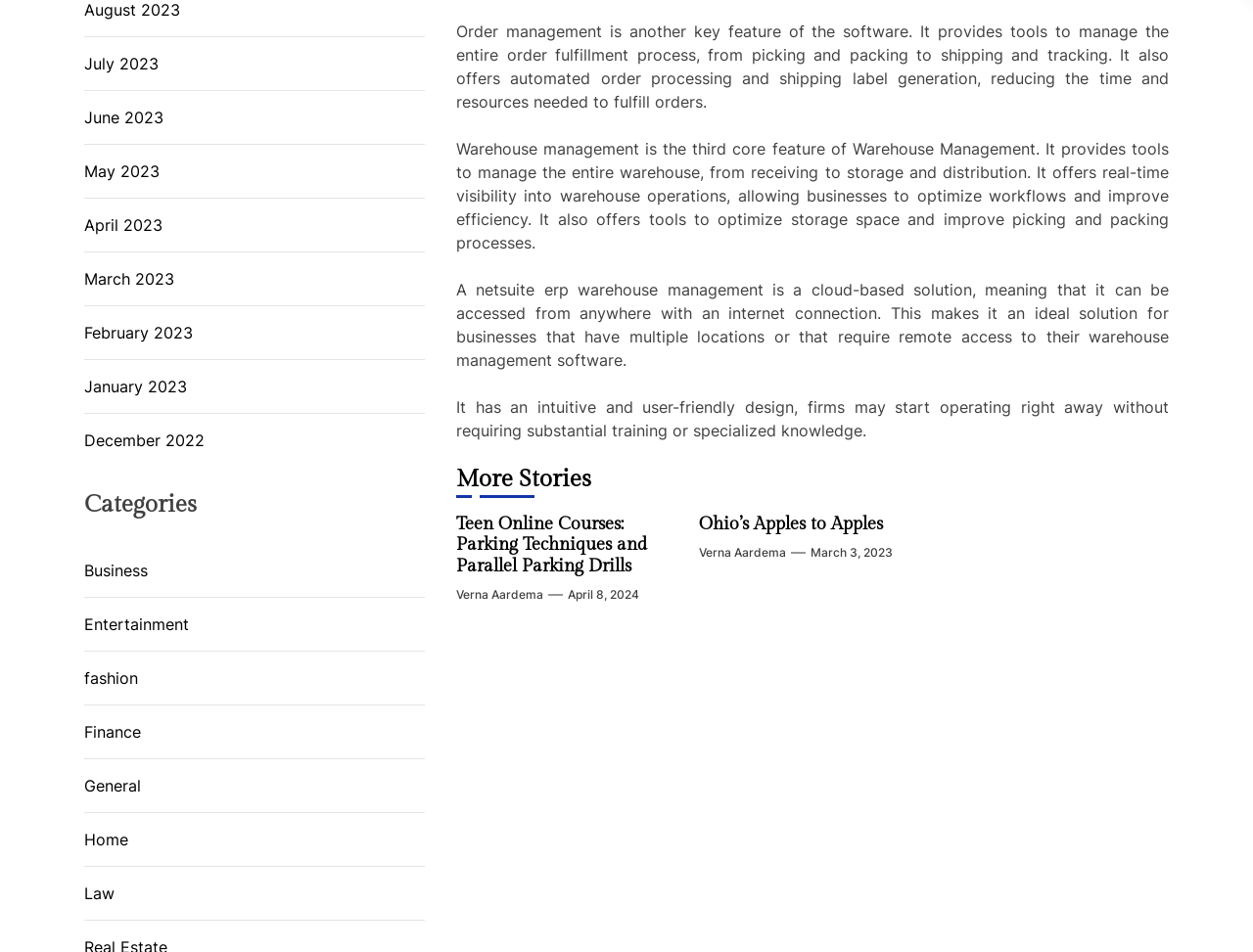Please find the bounding box for the following UI element description. Provide the coordinates in (top-left x, top-left y, bottom-right x, bottom-right y) format, with values between 0 and 1: March 3, 2023March 9, 2023

[0.647, 0.572, 0.712, 0.59]